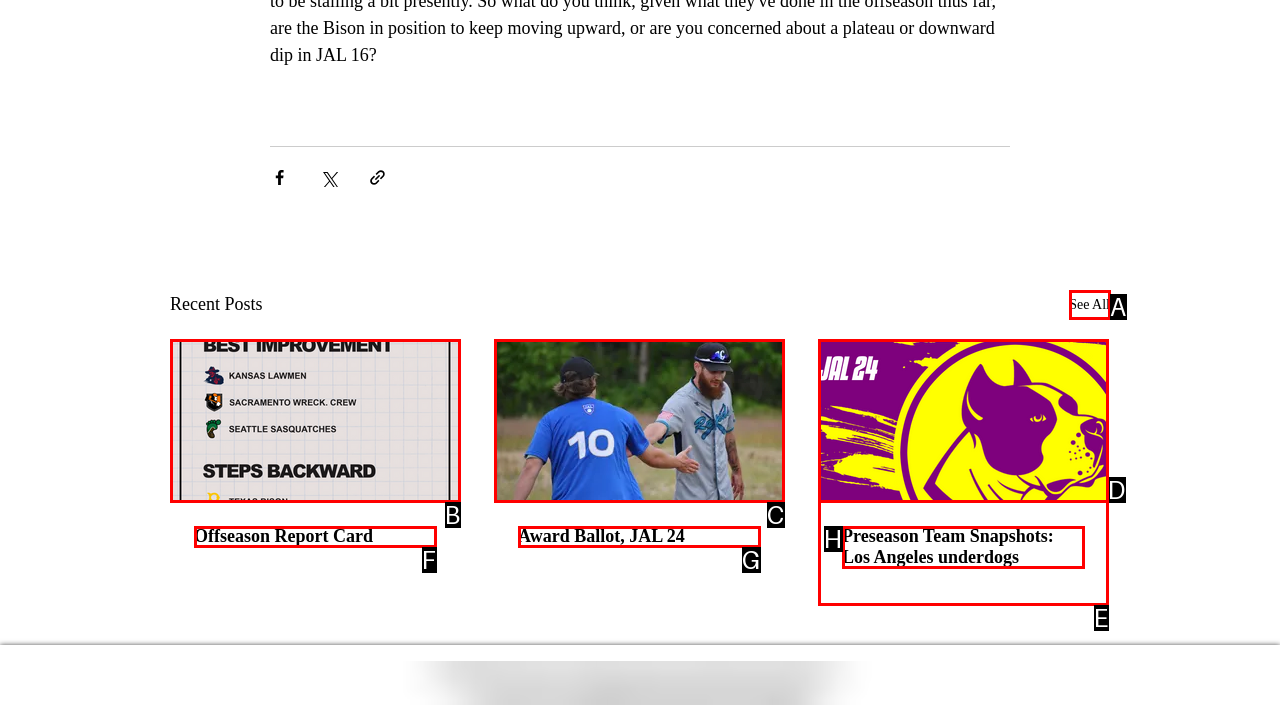Tell me which one HTML element best matches the description: parent_node: Award Ballot, JAL 24
Answer with the option's letter from the given choices directly.

C